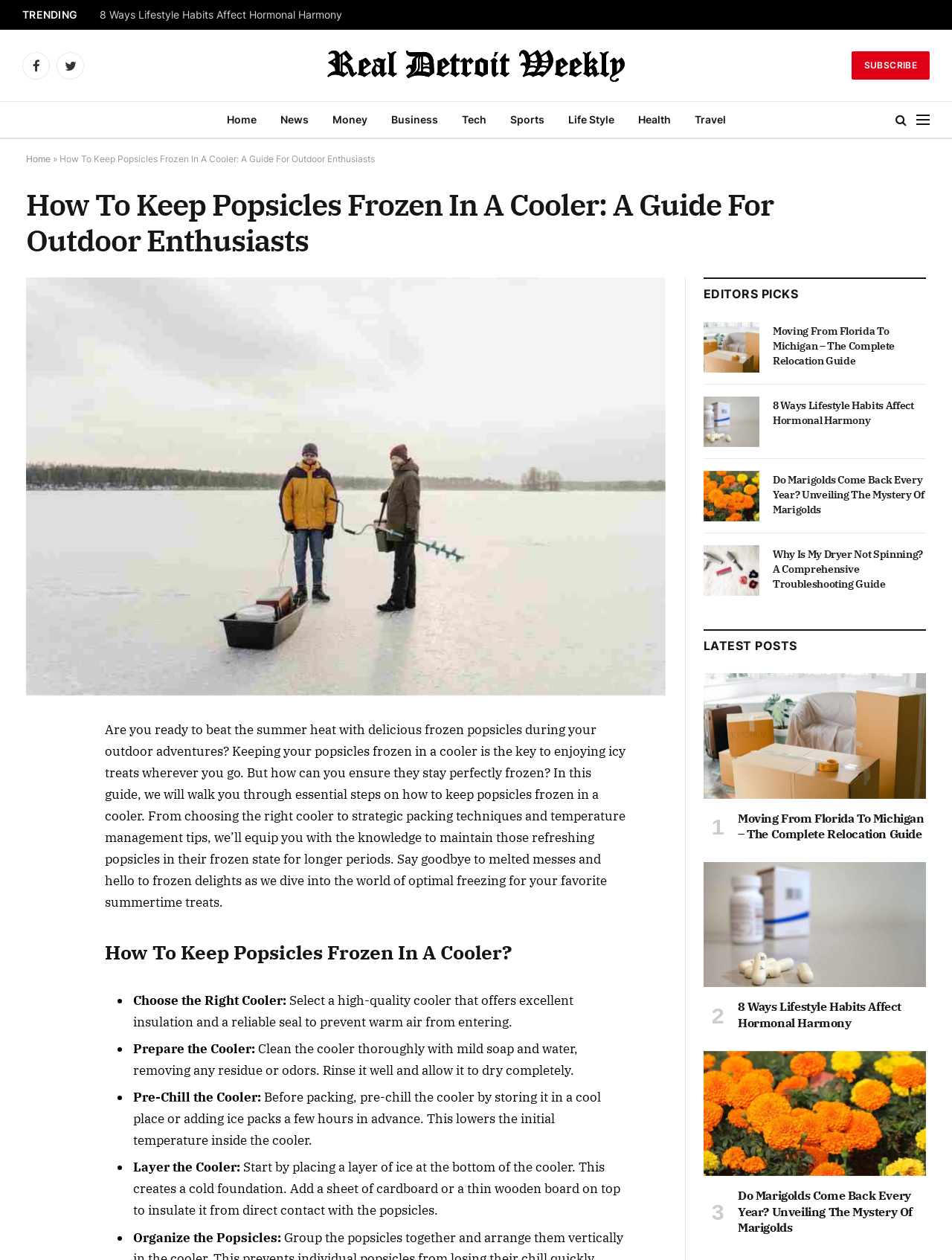Locate the bounding box coordinates of the area you need to click to fulfill this instruction: 'Check the 'EDITORS PICKS' section'. The coordinates must be in the form of four float numbers ranging from 0 to 1: [left, top, right, bottom].

[0.739, 0.228, 0.838, 0.239]